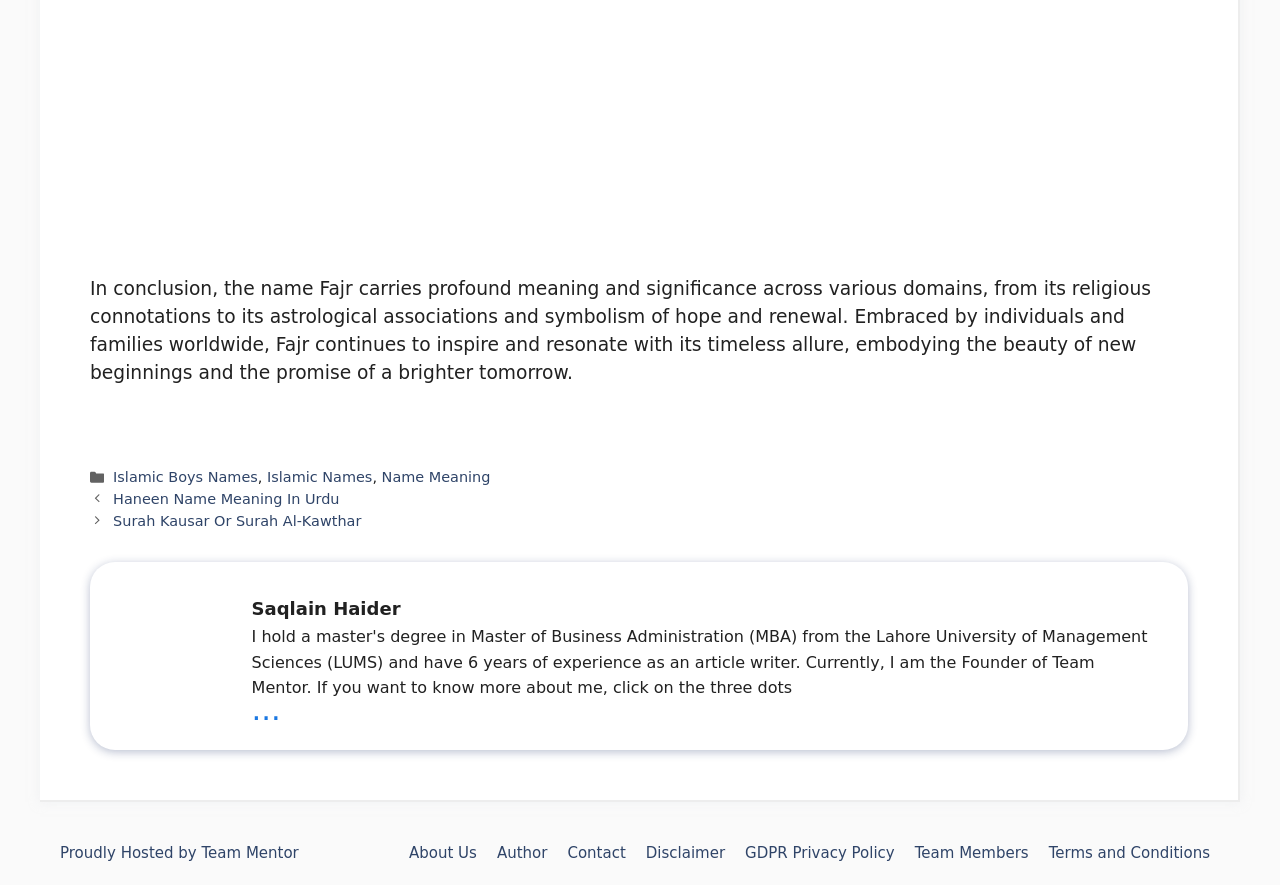Provide a thorough and detailed response to the question by examining the image: 
What is the name of the hosting company?

I found the name of the hosting company at the bottom of the webpage, which is 'Team Mentor'.